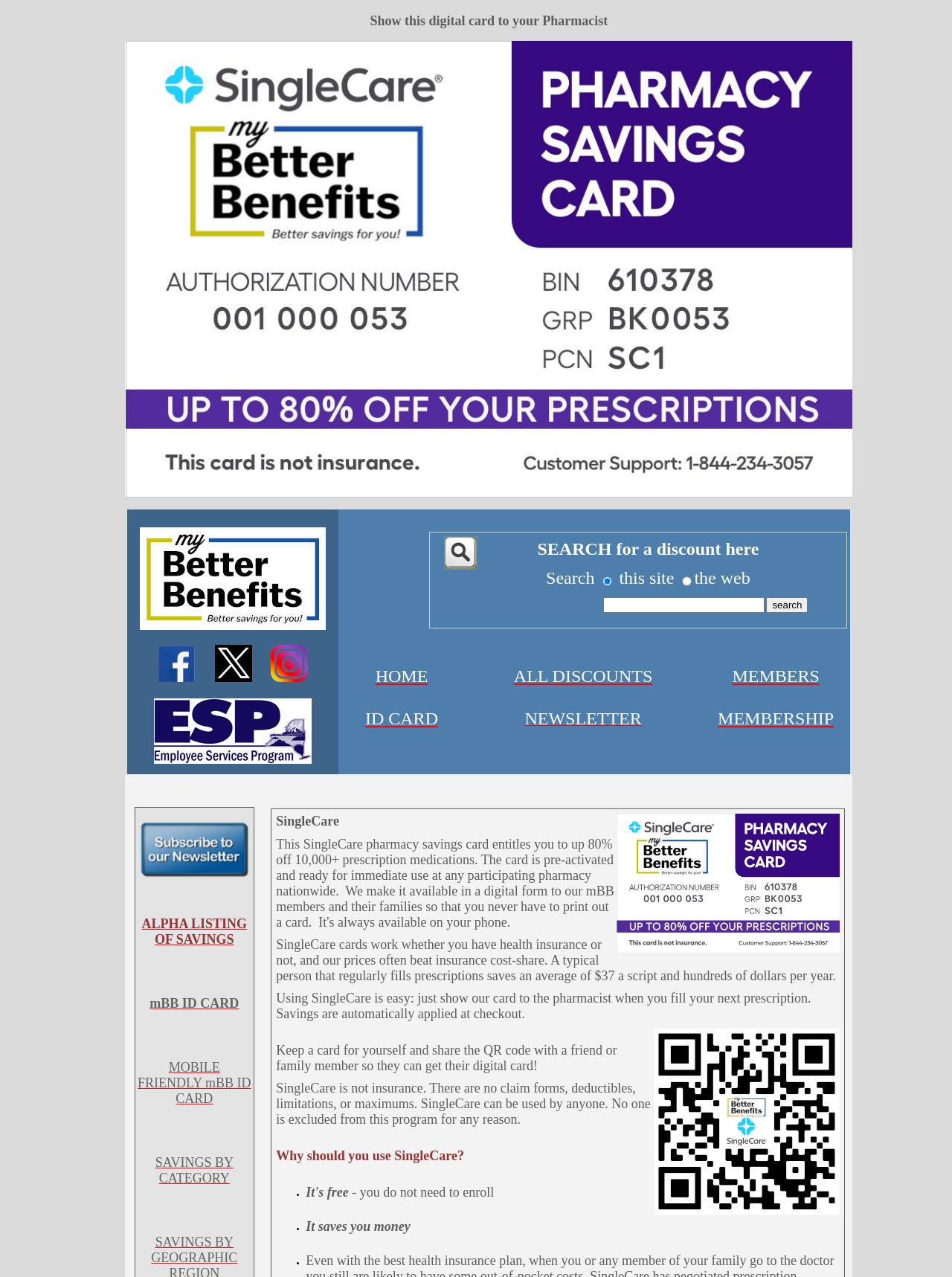Determine the coordinates of the bounding box for the clickable area needed to execute this instruction: "View ALL DISCOUNTS".

[0.54, 0.522, 0.685, 0.537]